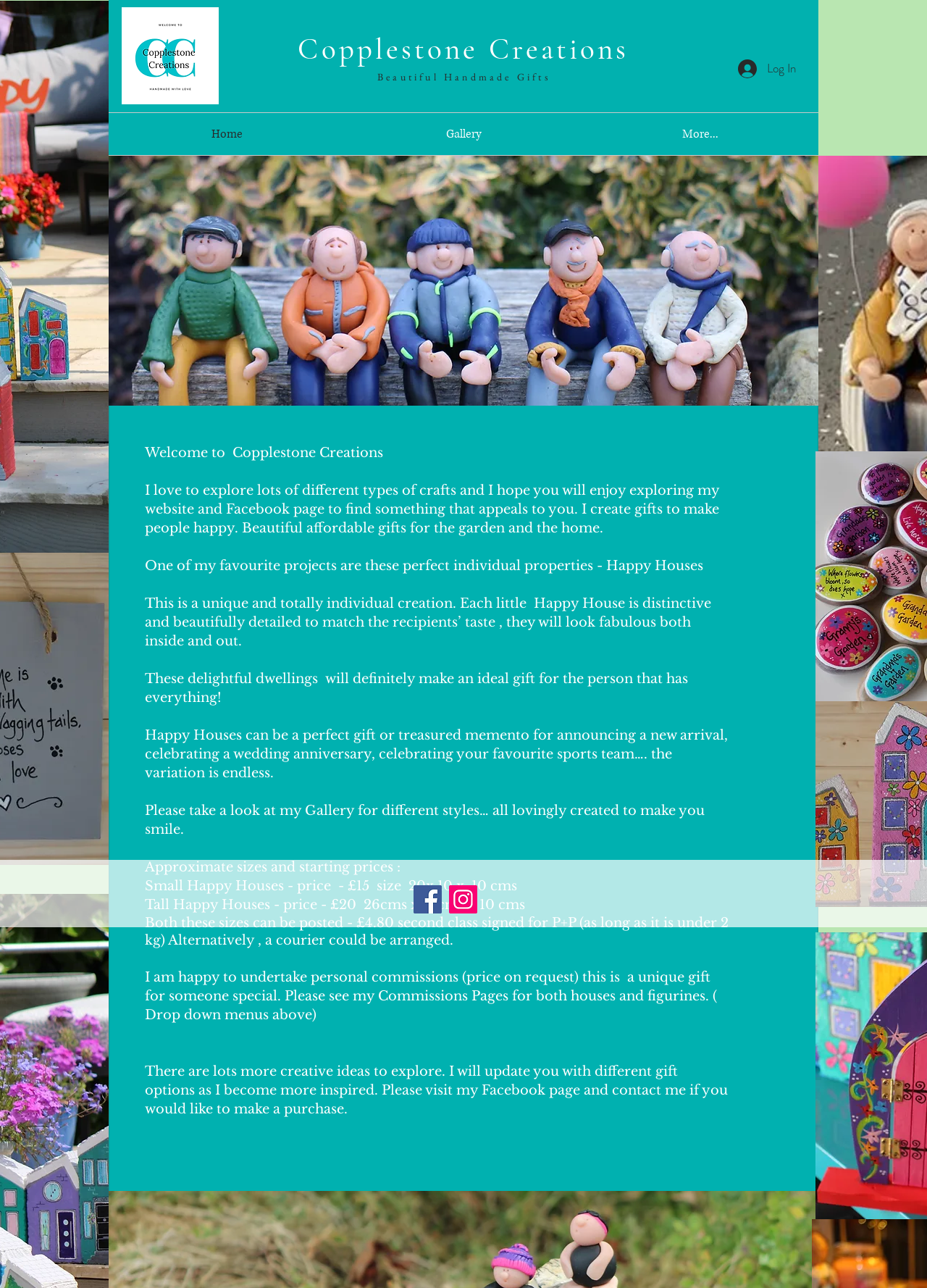Look at the image and give a detailed response to the following question: What is the purpose of the Happy Houses?

I determined the answer by reading the text 'These delightful dwellings will definitely make an ideal gift for the person that has everything!' and 'Happy Houses can be a perfect gift or treasured memento for announcing a new arrival, celebrating a wedding anniversary, celebrating your favourite sports team…. the variation is endless.' which suggests that the Happy Houses are intended as gifts or treasured mementos.